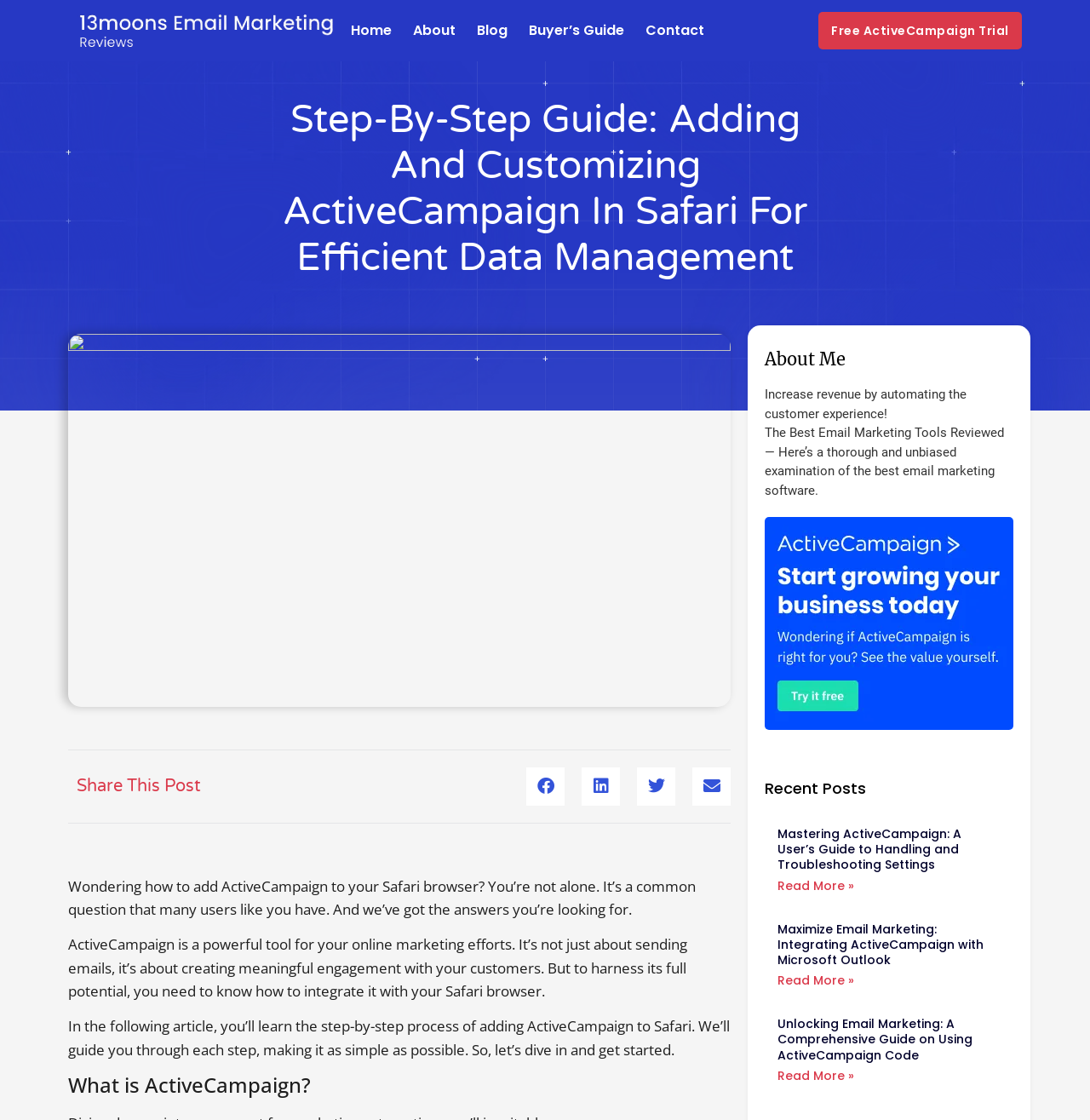Find the bounding box coordinates of the element's region that should be clicked in order to follow the given instruction: "Click on the 'Maximize Email Marketing: Integrating ActiveCampaign with Microsoft Outlook' link". The coordinates should consist of four float numbers between 0 and 1, i.e., [left, top, right, bottom].

[0.713, 0.822, 0.902, 0.865]